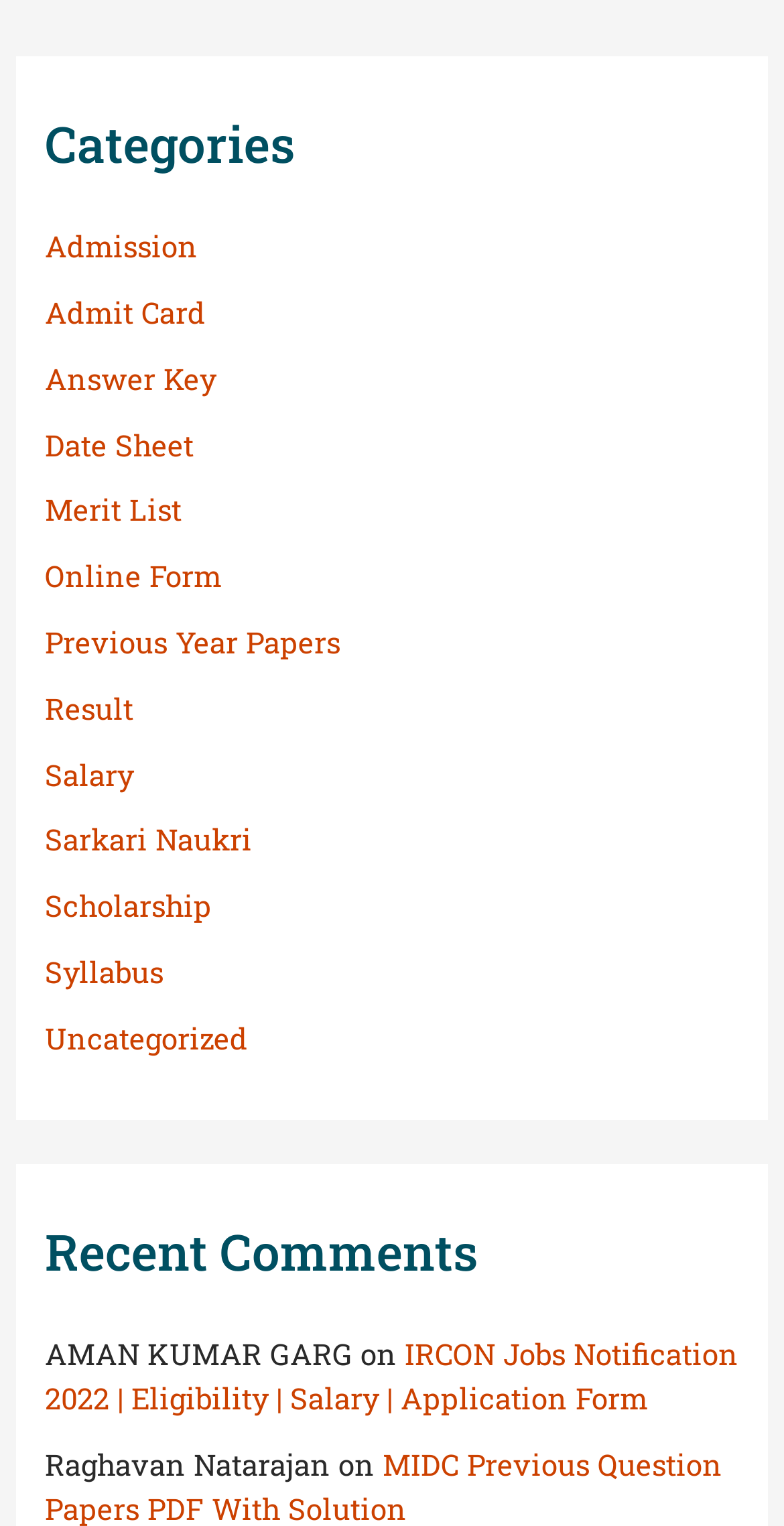Please identify the bounding box coordinates of the area I need to click to accomplish the following instruction: "Visit the Home page".

None